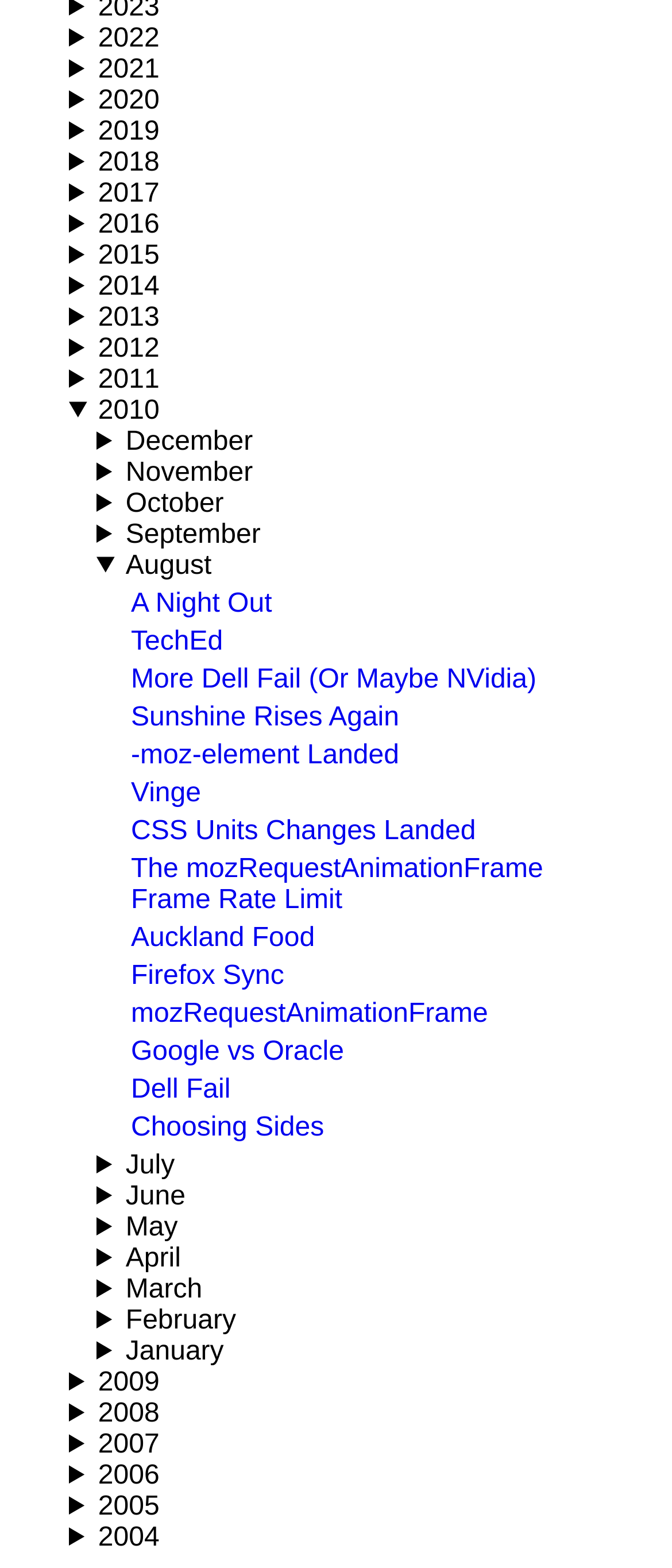Answer the question below in one word or phrase:
What is the title of the first link under August 2010?

A Night Out